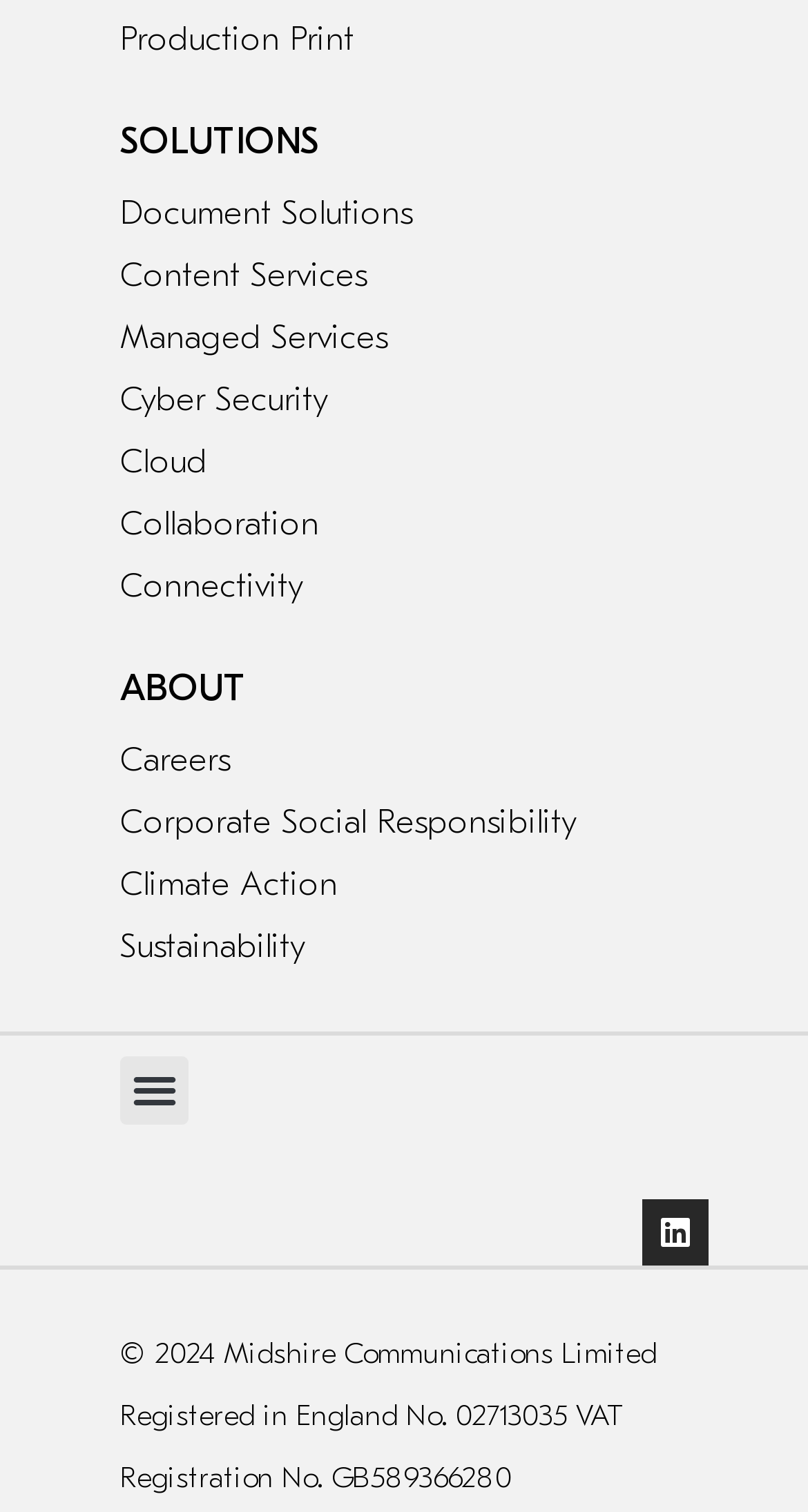Find the bounding box coordinates of the clickable area required to complete the following action: "Go to Document Solutions".

[0.149, 0.12, 0.851, 0.162]